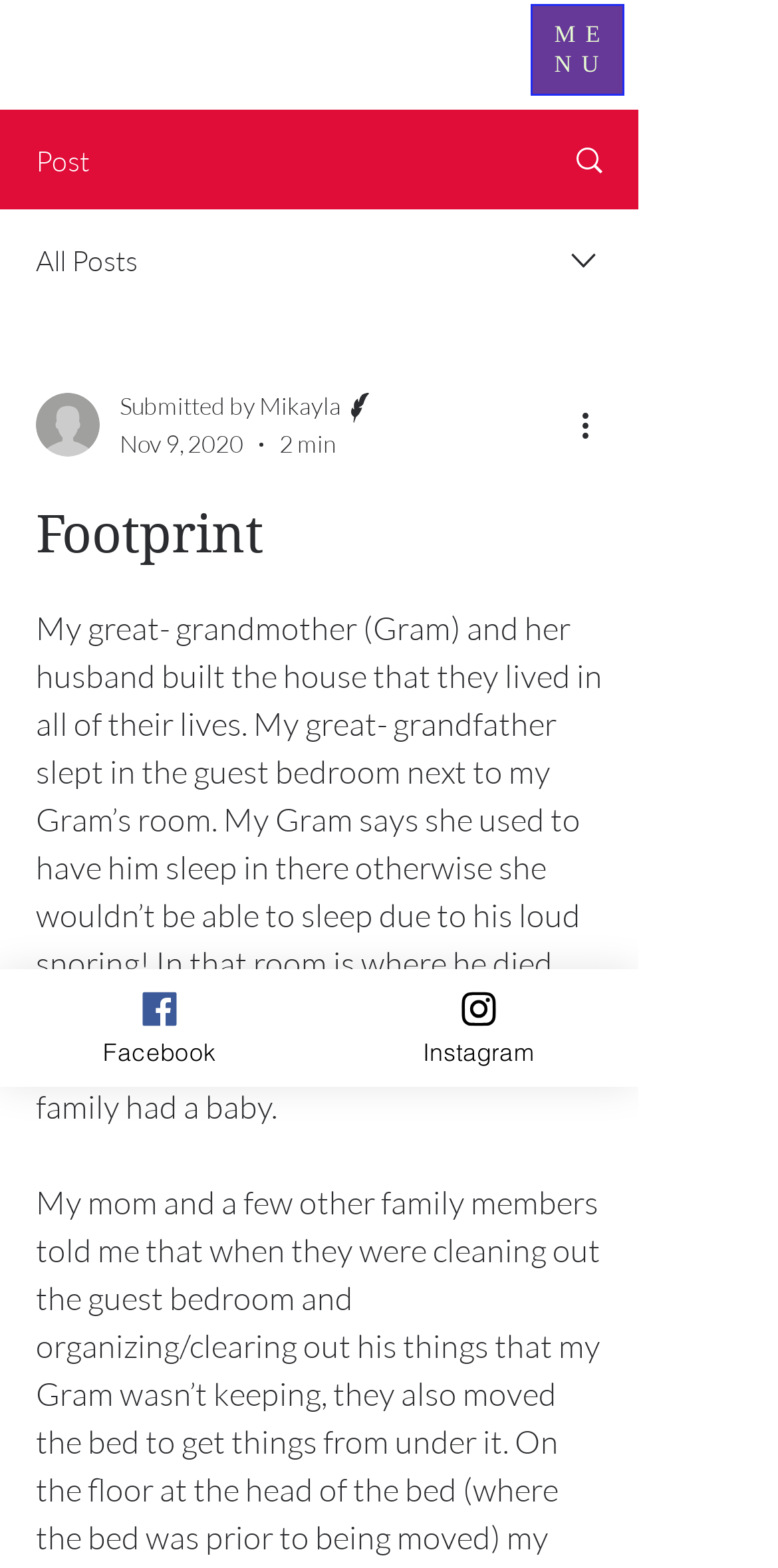Pinpoint the bounding box coordinates of the element that must be clicked to accomplish the following instruction: "Select an option from the combobox". The coordinates should be in the format of four float numbers between 0 and 1, i.e., [left, top, right, bottom].

[0.0, 0.134, 0.821, 0.197]